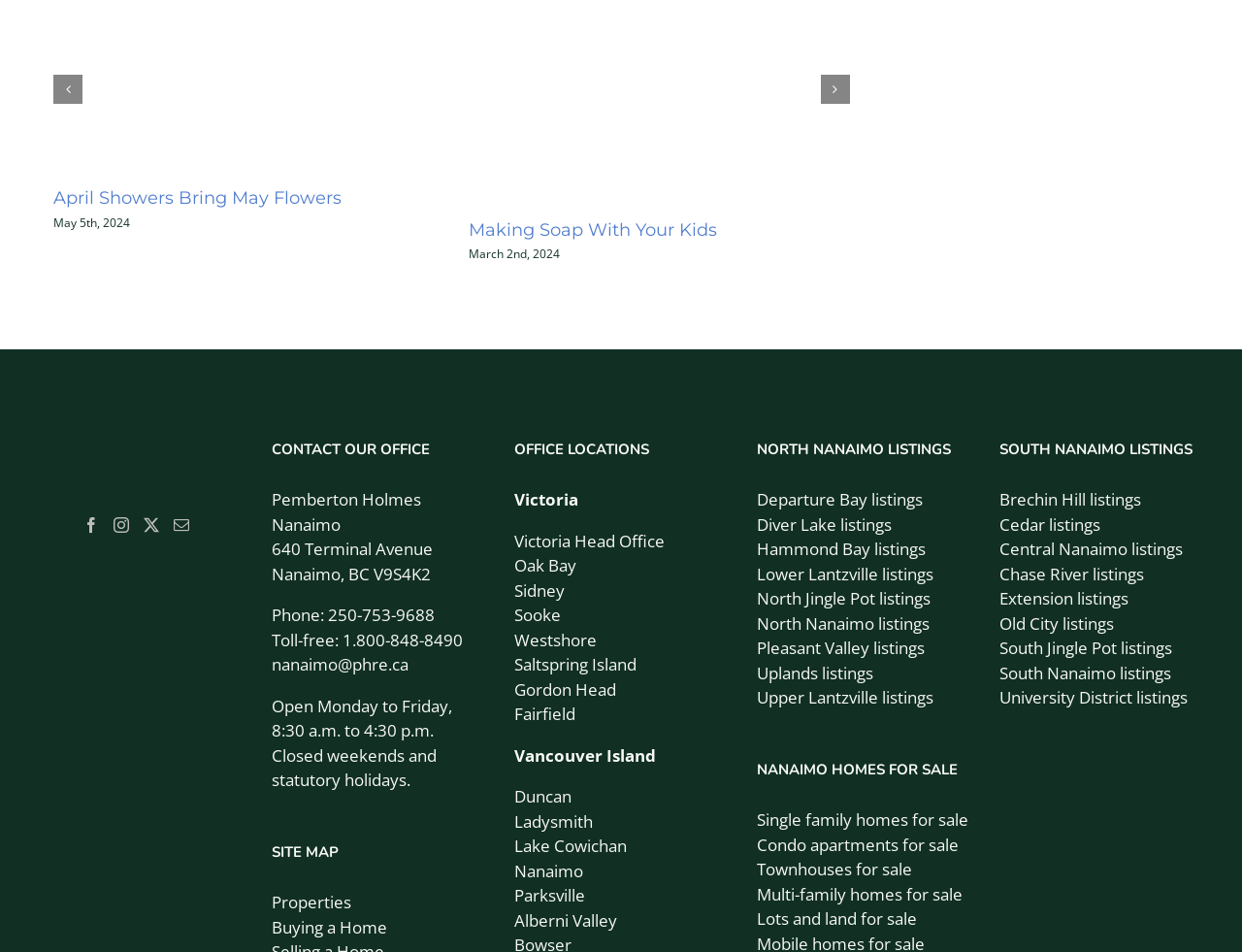Highlight the bounding box coordinates of the element that should be clicked to carry out the following instruction: "Visit the 'Making Soap With Your Kids' page". The coordinates must be given as four float numbers ranging from 0 to 1, i.e., [left, top, right, bottom].

[0.377, 0.23, 0.577, 0.252]